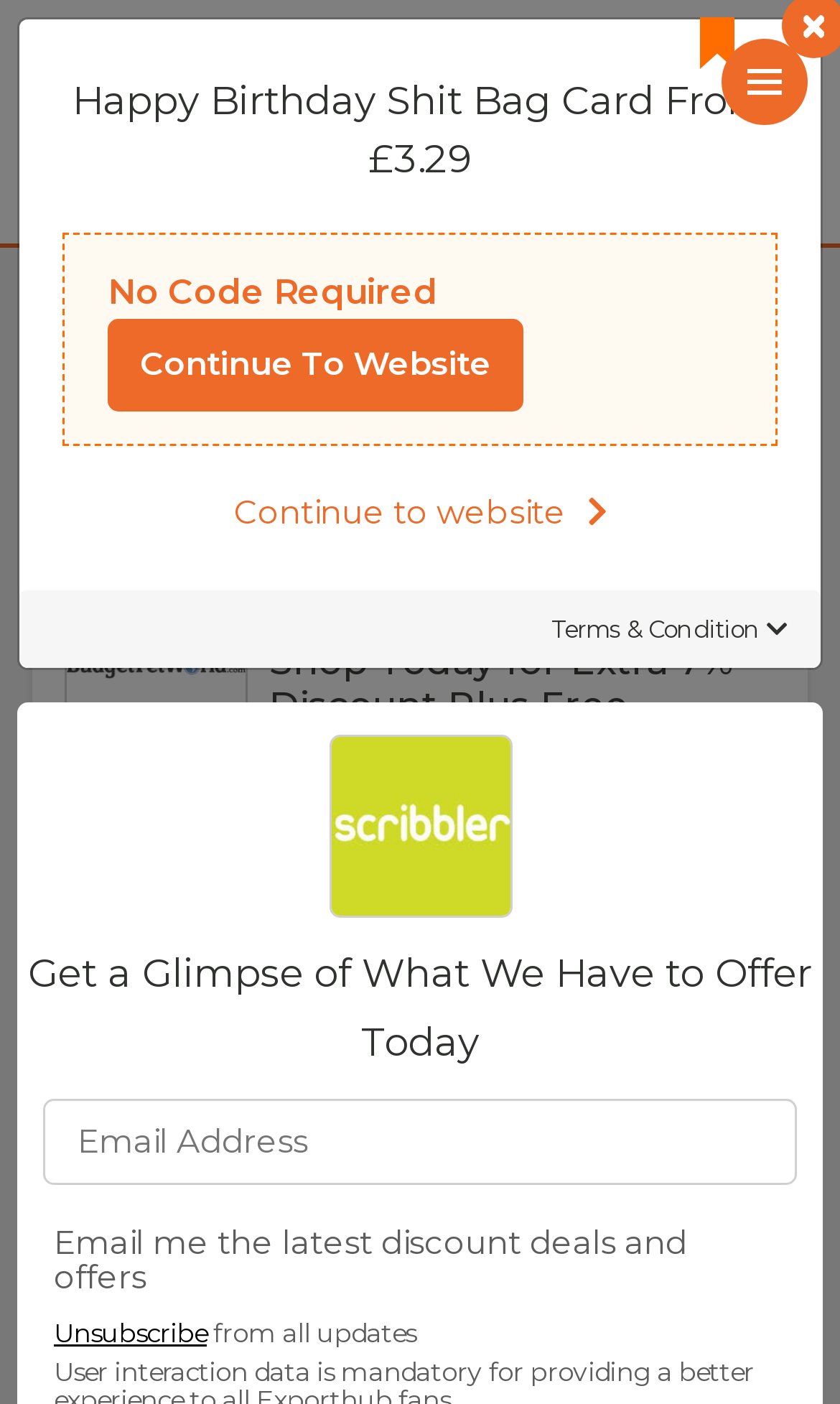Can you find the bounding box coordinates for the element that needs to be clicked to execute this instruction: "Subscribe to discount deals and offers"? The coordinates should be given as four float numbers between 0 and 1, i.e., [left, top, right, bottom].

[0.051, 0.782, 0.949, 0.843]